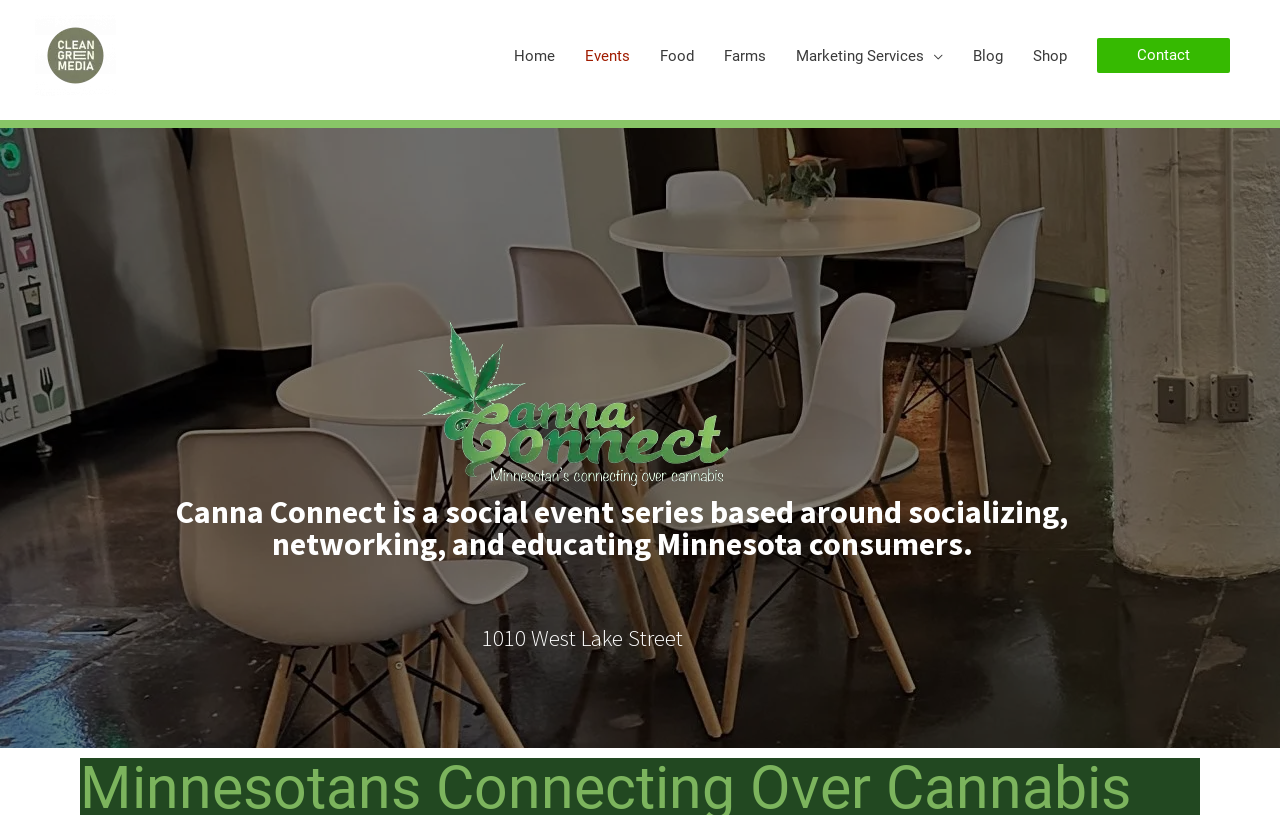Refer to the image and provide an in-depth answer to the question:
How many navigation links are there?

I counted the number of links under the navigation element, which are 'Home', 'Events', 'Food', 'Farms', 'Marketing Services', 'Blog', 'Shop', and 'Contact'. There are 8 navigation links in total.